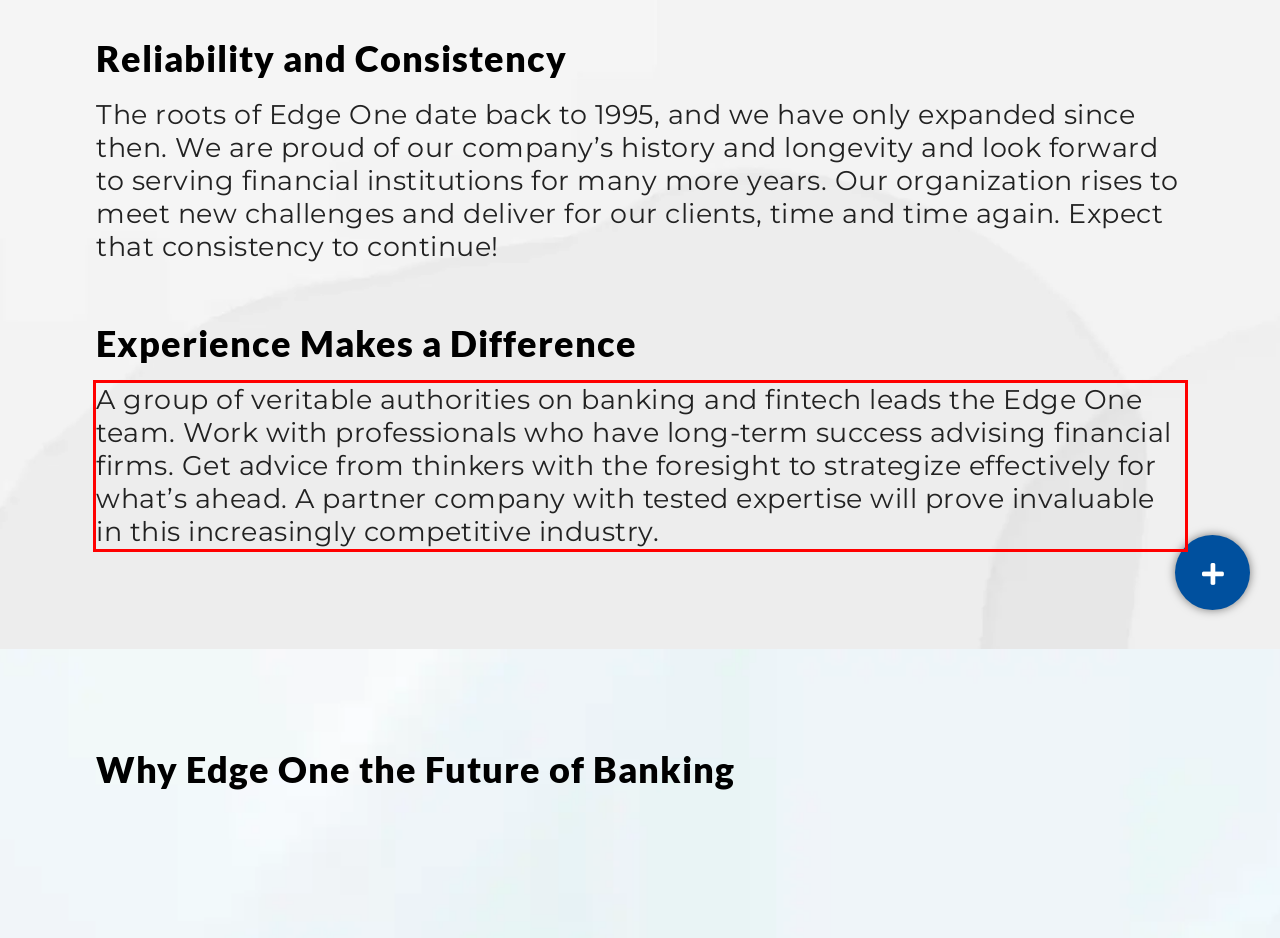Given a webpage screenshot with a red bounding box, perform OCR to read and deliver the text enclosed by the red bounding box.

A group of veritable authorities on banking and fintech leads the Edge One team. Work with professionals who have long-term success advising financial firms. Get advice from thinkers with the foresight to strategize effectively for what’s ahead. A partner company with tested expertise will prove invaluable in this increasingly competitive industry.